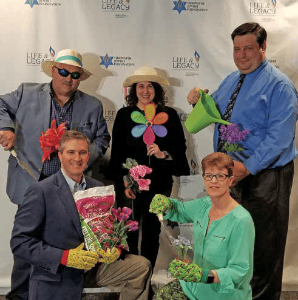Provide your answer in a single word or phrase: 
What is the woman in the back row wearing?

A sun hat